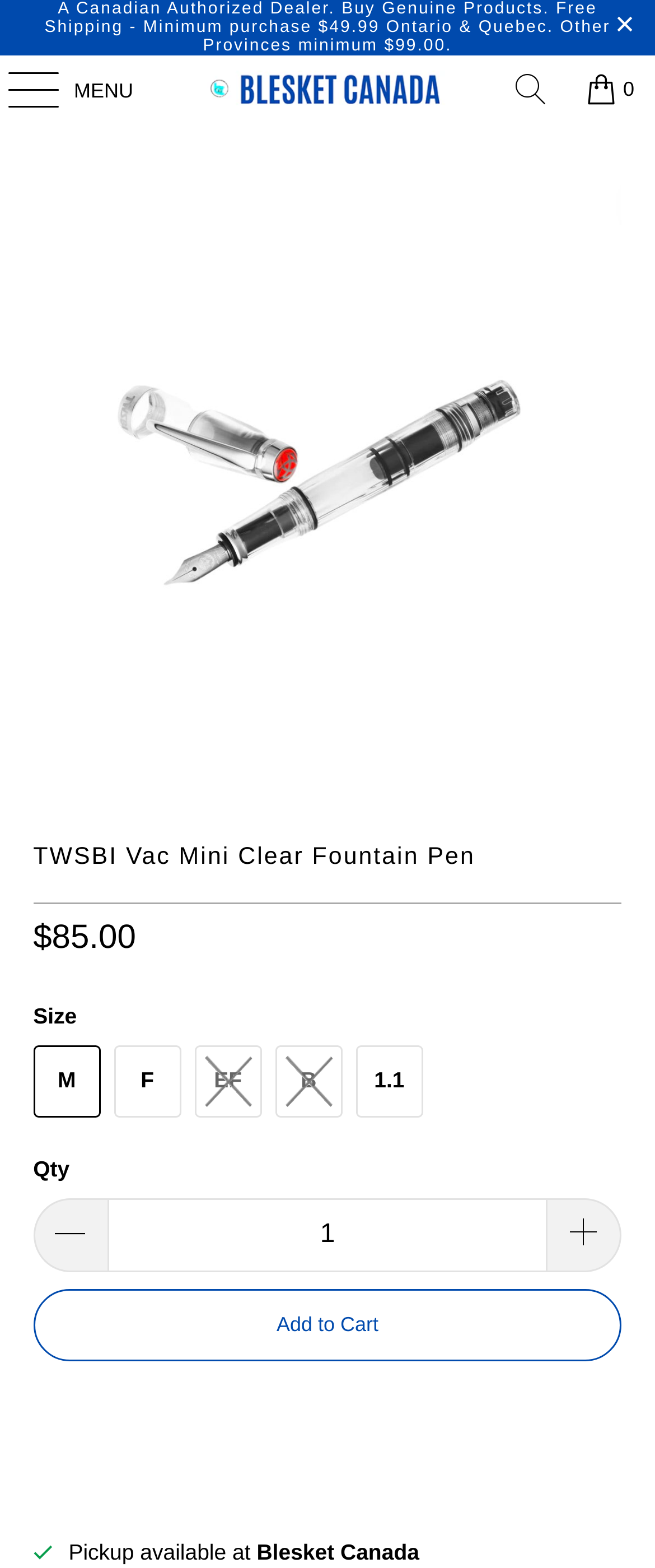Based on the image, provide a detailed and complete answer to the question: 
What are the available sizes for the TWSBI Vac Mini Clear Fountain Pen?

I found the available sizes by looking at the generic elements below the 'Size' label, which are 'M', 'F', 'EF sold out', 'B sold out', and '1.1'.